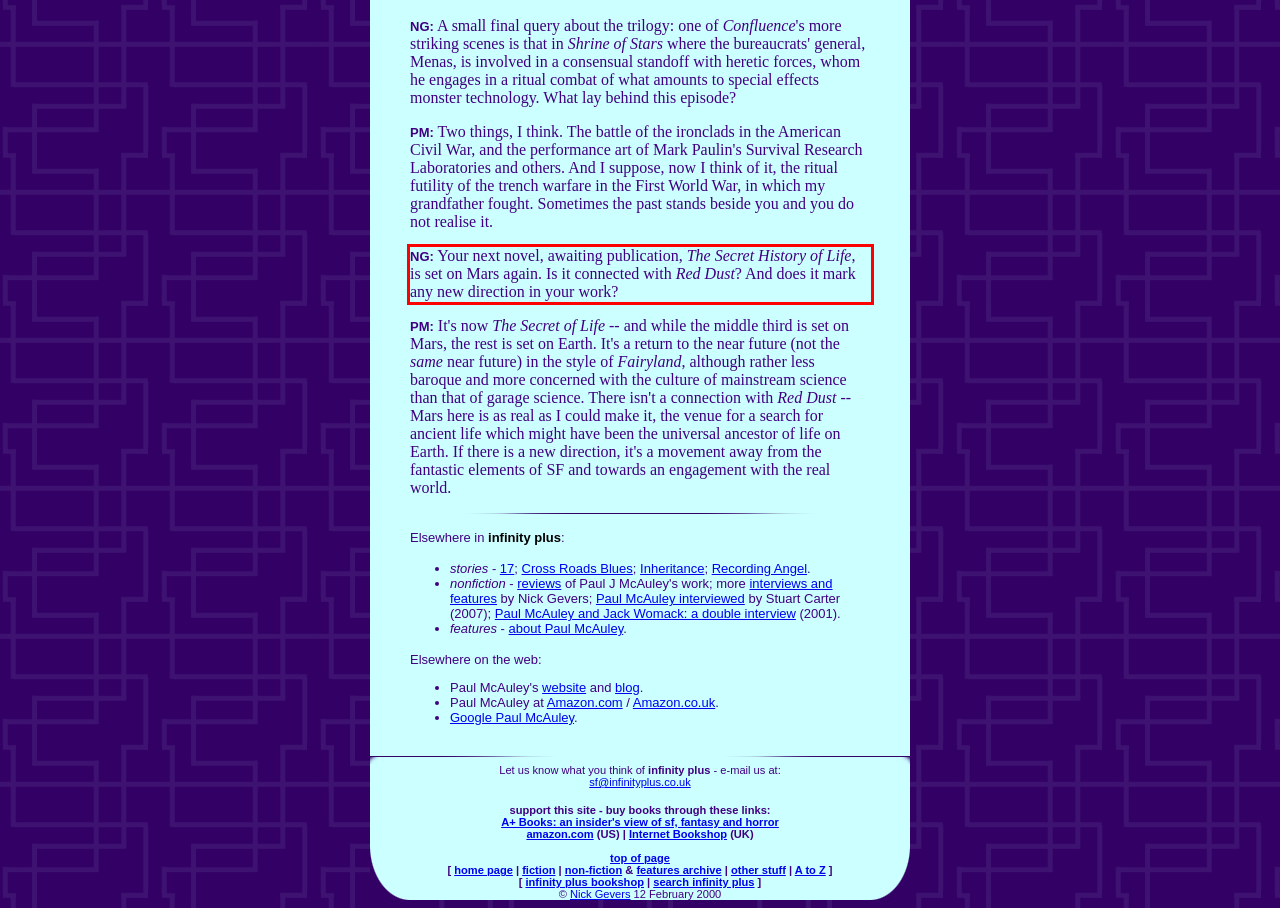Review the webpage screenshot provided, and perform OCR to extract the text from the red bounding box.

NG: Your next novel, awaiting publication, The Secret History of Life, is set on Mars again. Is it connected with Red Dust? And does it mark any new direction in your work?